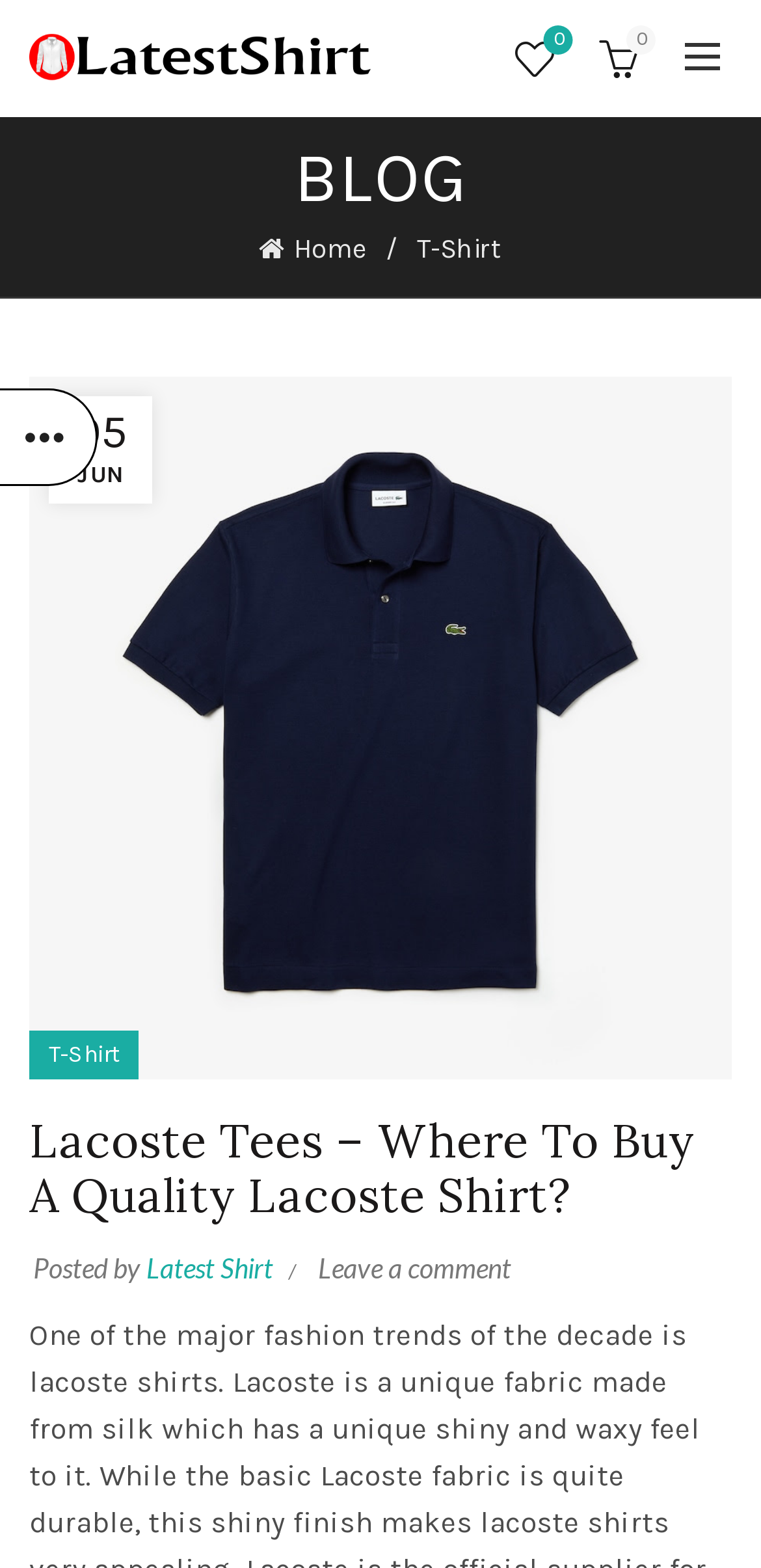Can you give a detailed response to the following question using the information from the image? What is the author of the blog post?

The author of the blog post can be found at the bottom of the webpage, where it says 'Posted by Latest Shirt' in a static text format.